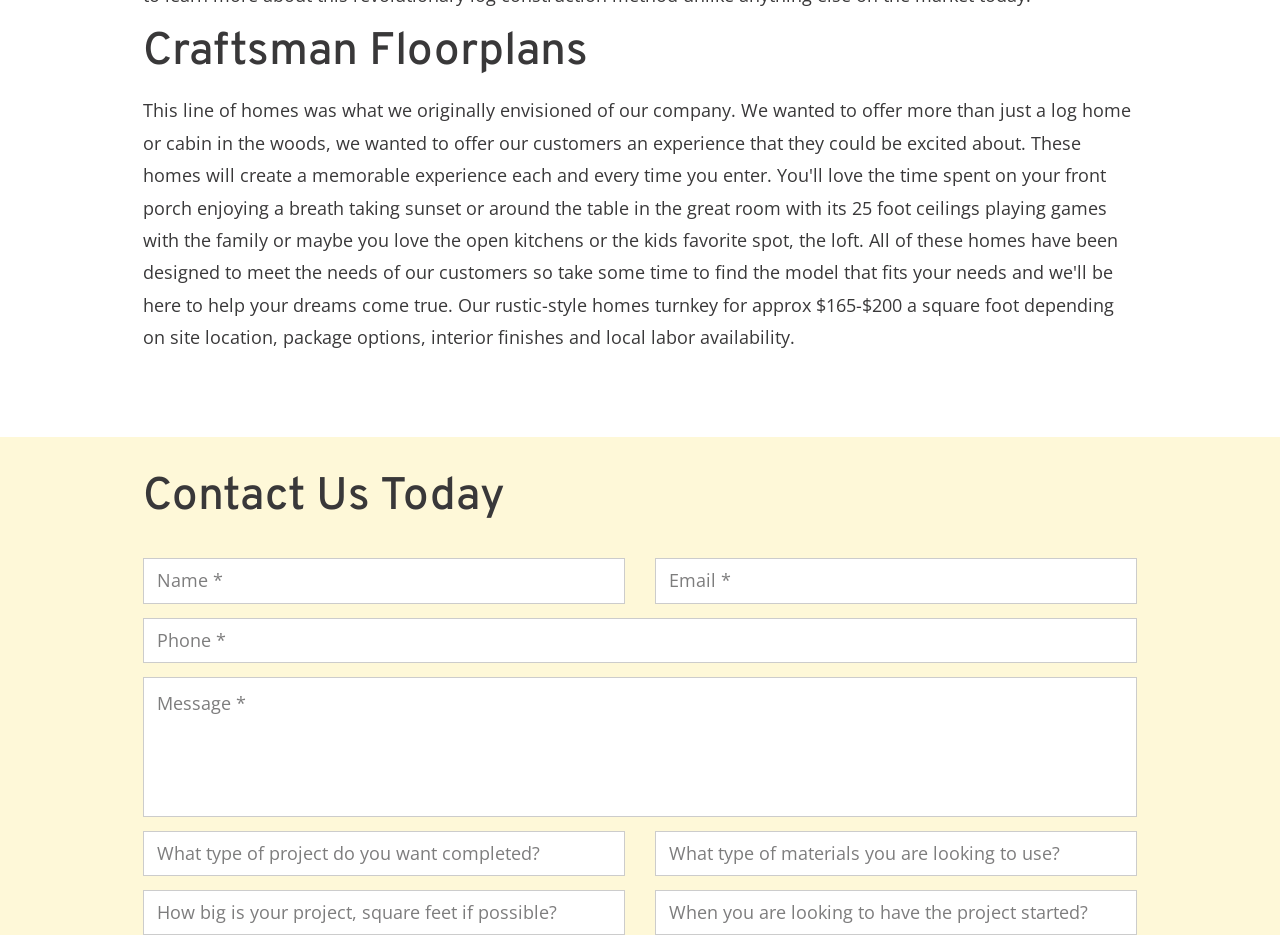Respond with a single word or phrase to the following question: What is the topic related to on this webpage?

Craftsman Floorplans